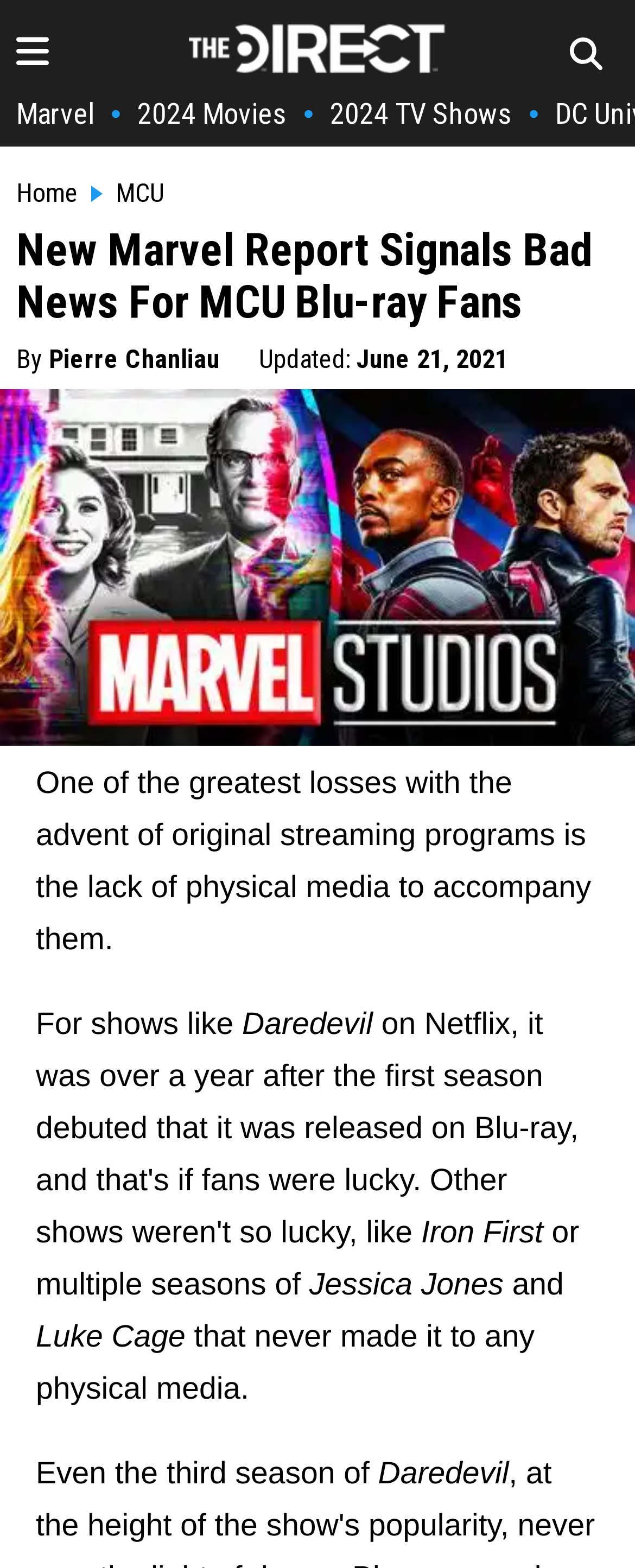Who is the author of the article?
Provide a one-word or short-phrase answer based on the image.

Pierre Chanliau